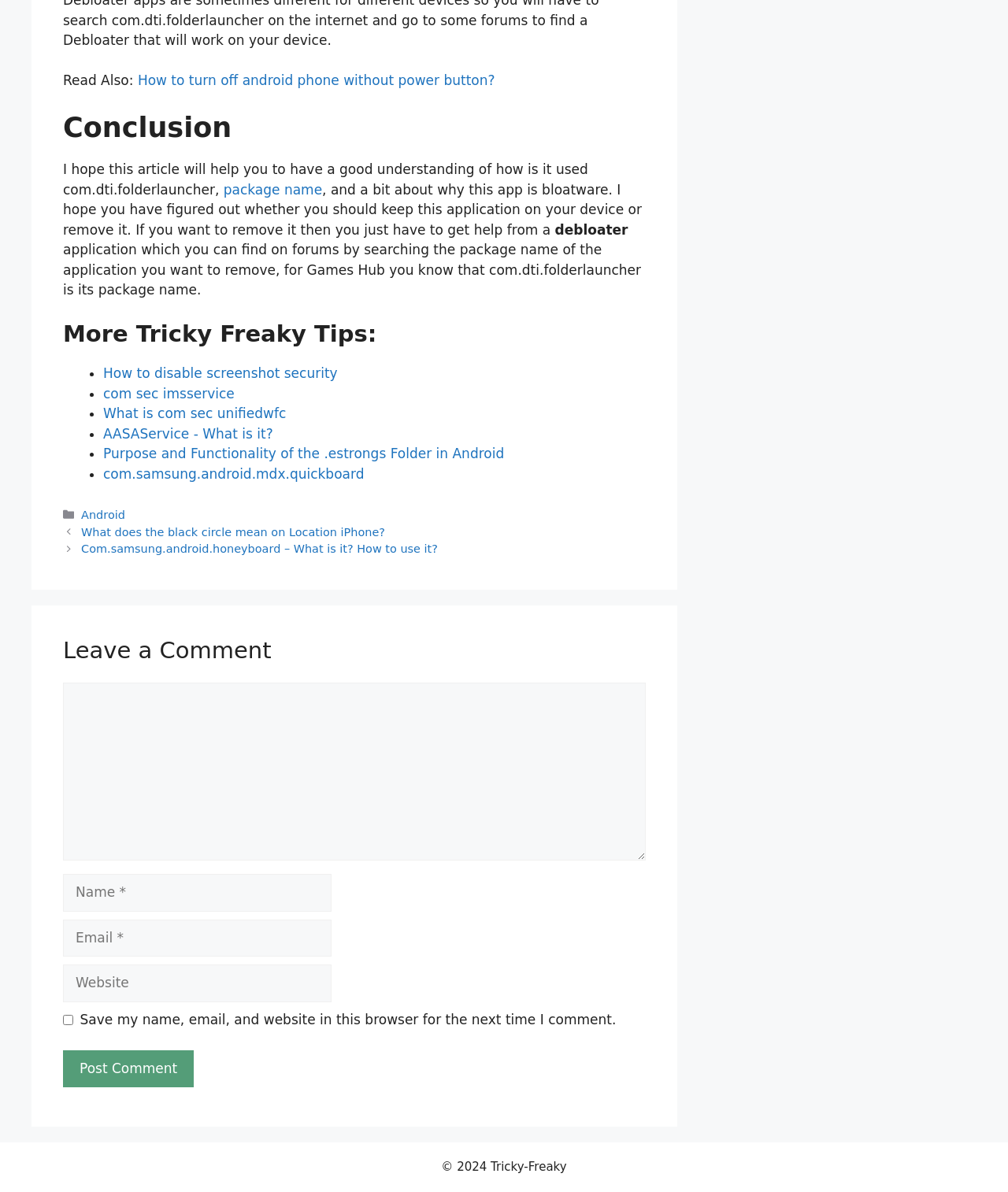Give a short answer using one word or phrase for the question:
What is the copyright year of the webpage?

2024